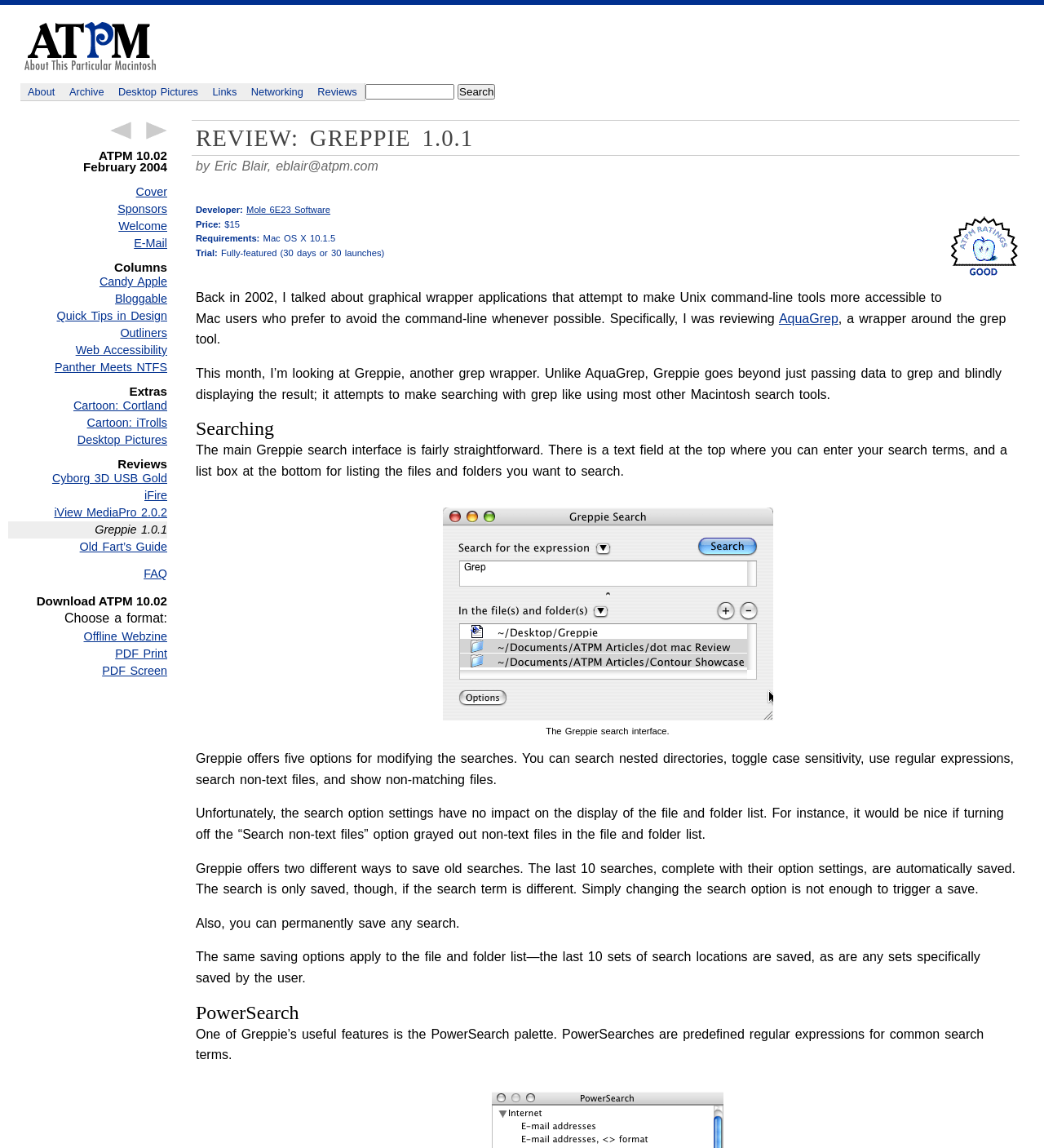For the element described, predict the bounding box coordinates as (top-left x, top-left y, bottom-right x, bottom-right y). All values should be between 0 and 1. Element description: Offline Webzine

[0.008, 0.547, 0.16, 0.562]